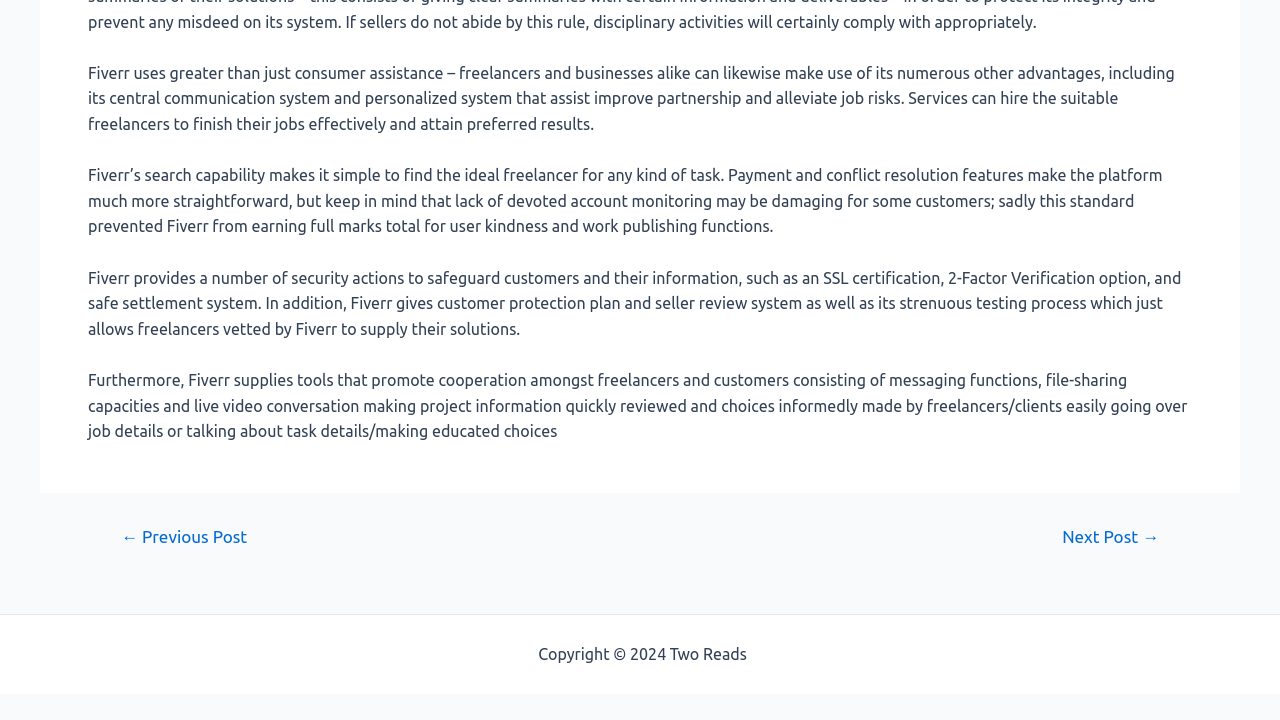Please provide a detailed answer to the question below by examining the image:
What is the purpose of the 'Sitemap' link?

The 'Sitemap' link is likely provided to allow users to access the overall structure and organization of the website, making it easier to find specific content or pages.